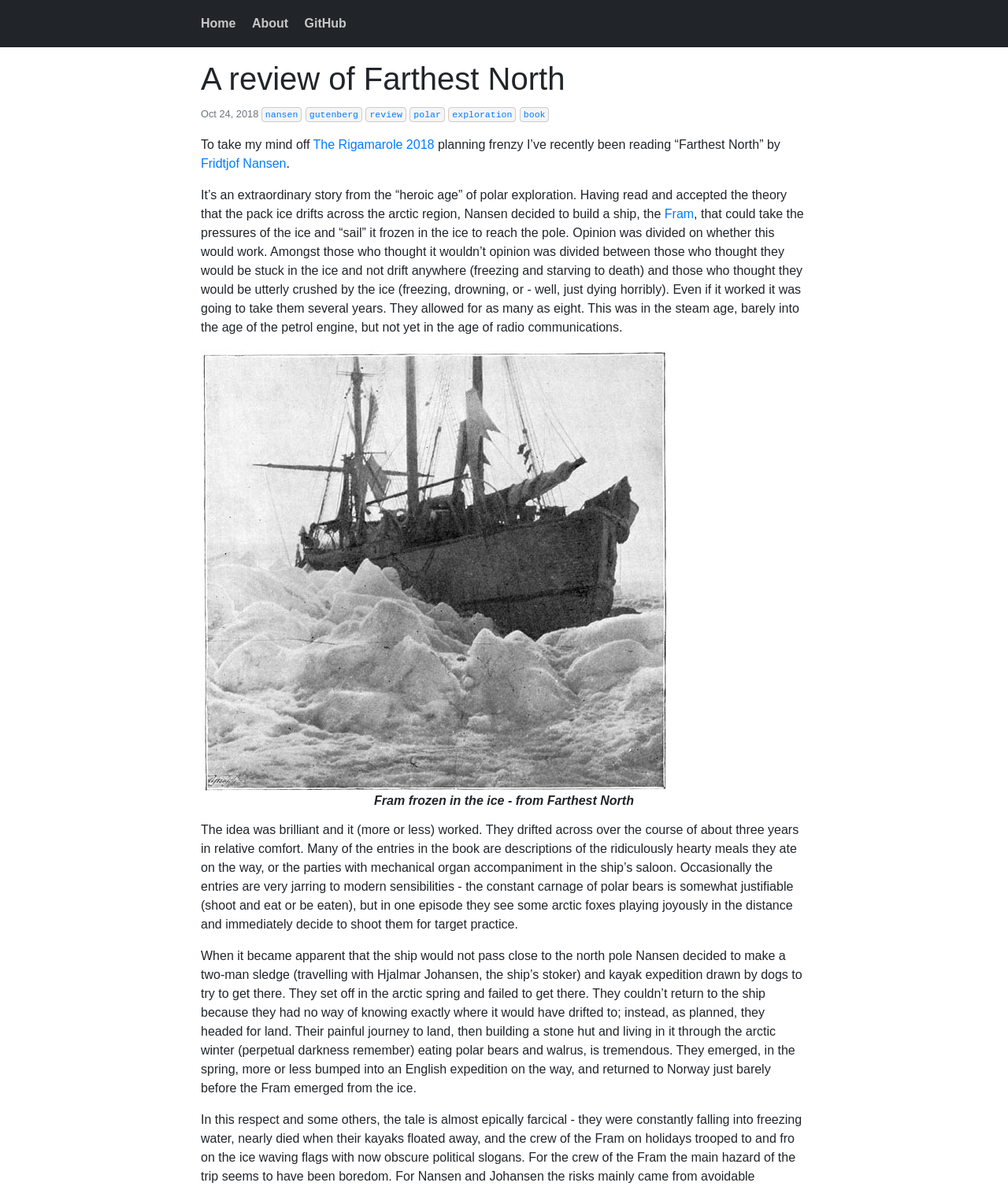Please identify the bounding box coordinates of the element's region that should be clicked to execute the following instruction: "Click the 'nansen' link". The bounding box coordinates must be four float numbers between 0 and 1, i.e., [left, top, right, bottom].

[0.263, 0.092, 0.296, 0.101]